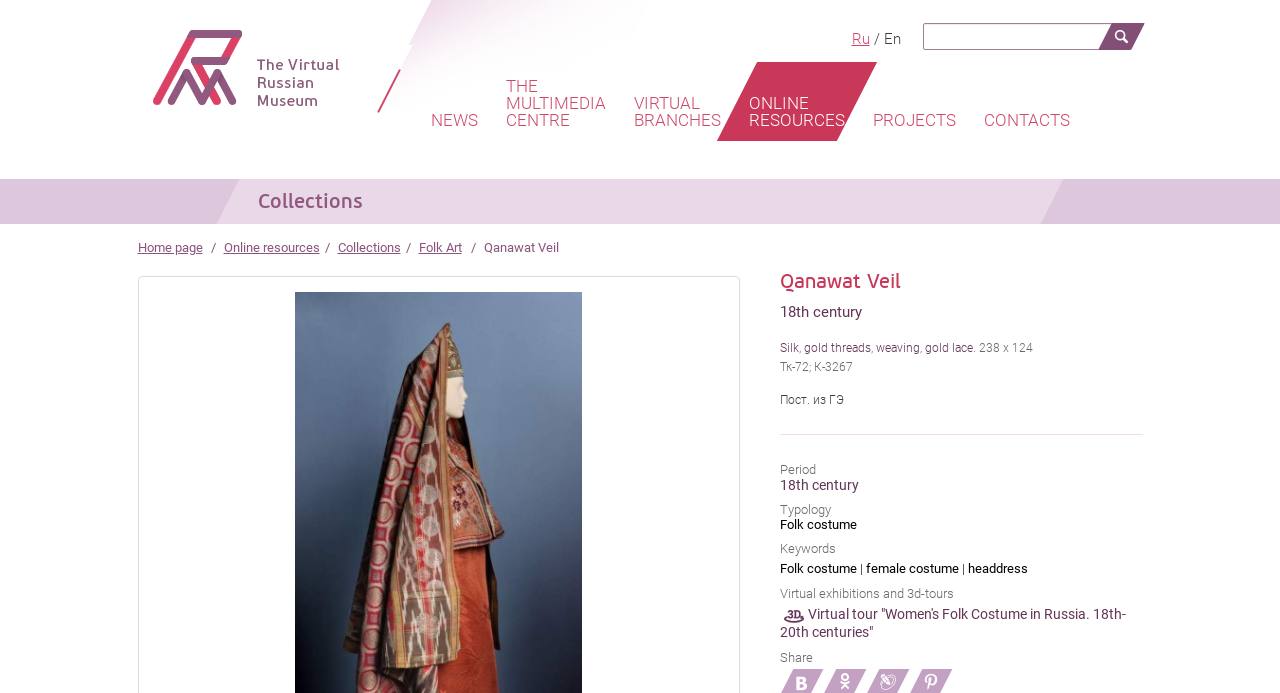Determine the bounding box coordinates of the element's region needed to click to follow the instruction: "Select the English language". Provide these coordinates as four float numbers between 0 and 1, formatted as [left, top, right, bottom].

[0.69, 0.043, 0.704, 0.069]